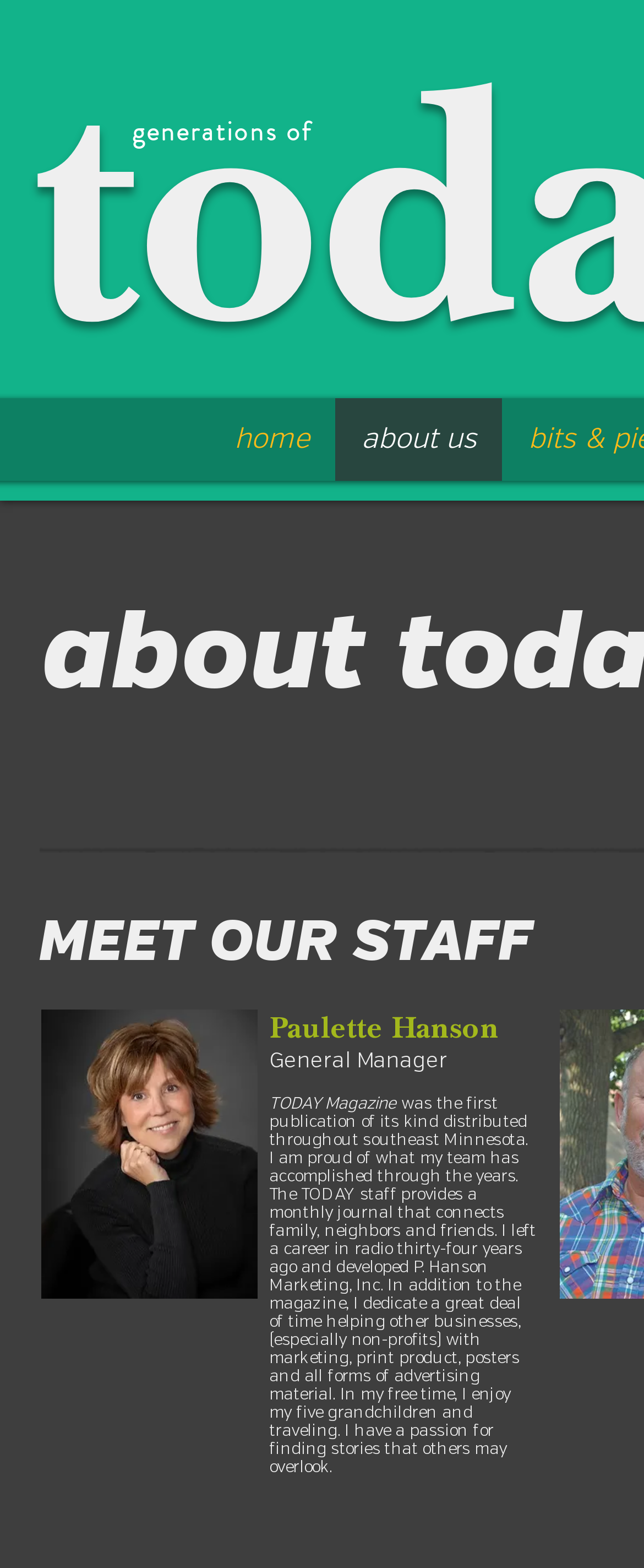From the webpage screenshot, identify the region described by home. Provide the bounding box coordinates as (top-left x, top-left y, bottom-right x, bottom-right y), with each value being a floating point number between 0 and 1.

[0.323, 0.254, 0.521, 0.307]